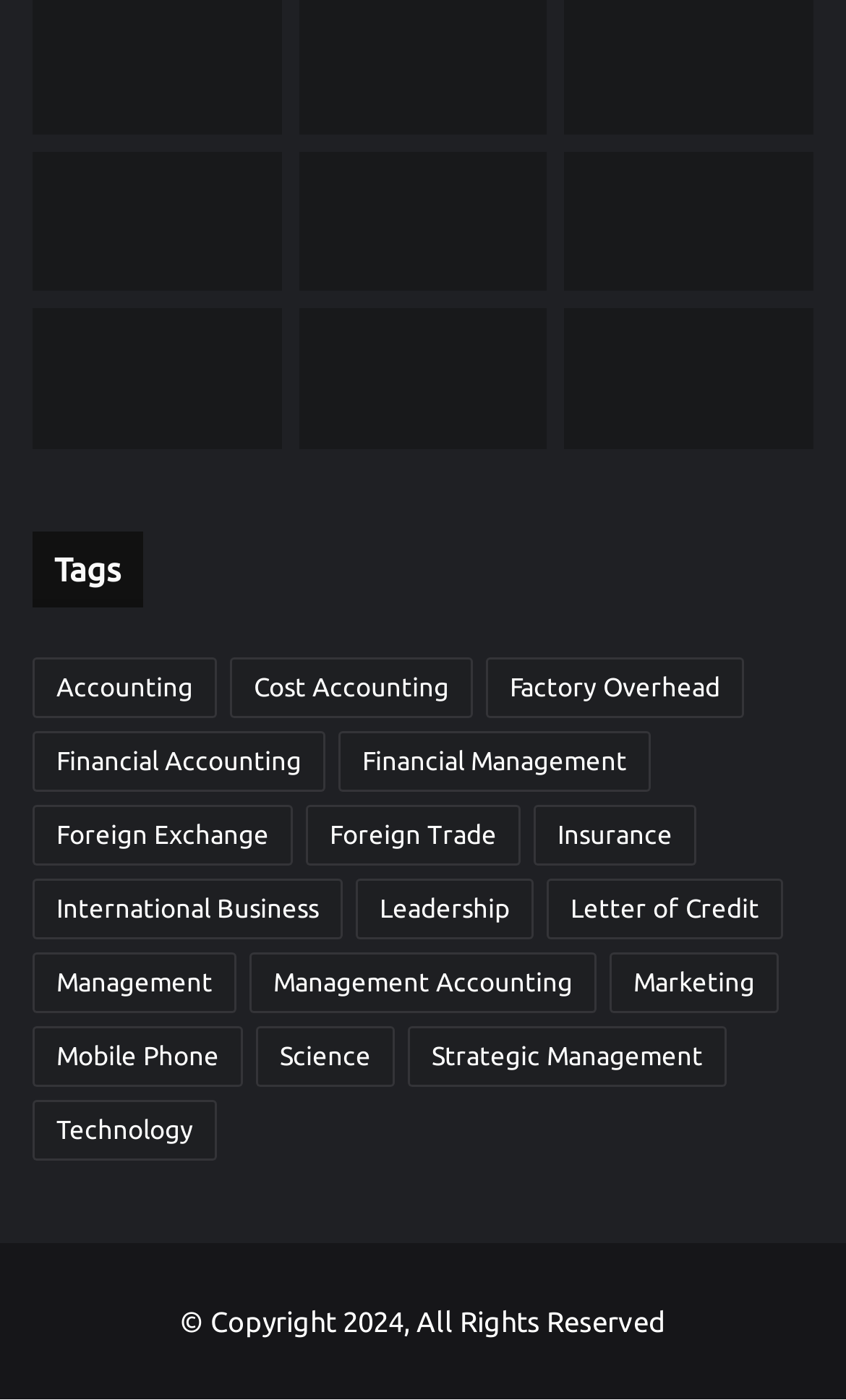For the given element description International Business, determine the bounding box coordinates of the UI element. The coordinates should follow the format (top-left x, top-left y, bottom-right x, bottom-right y) and be within the range of 0 to 1.

[0.038, 0.627, 0.405, 0.671]